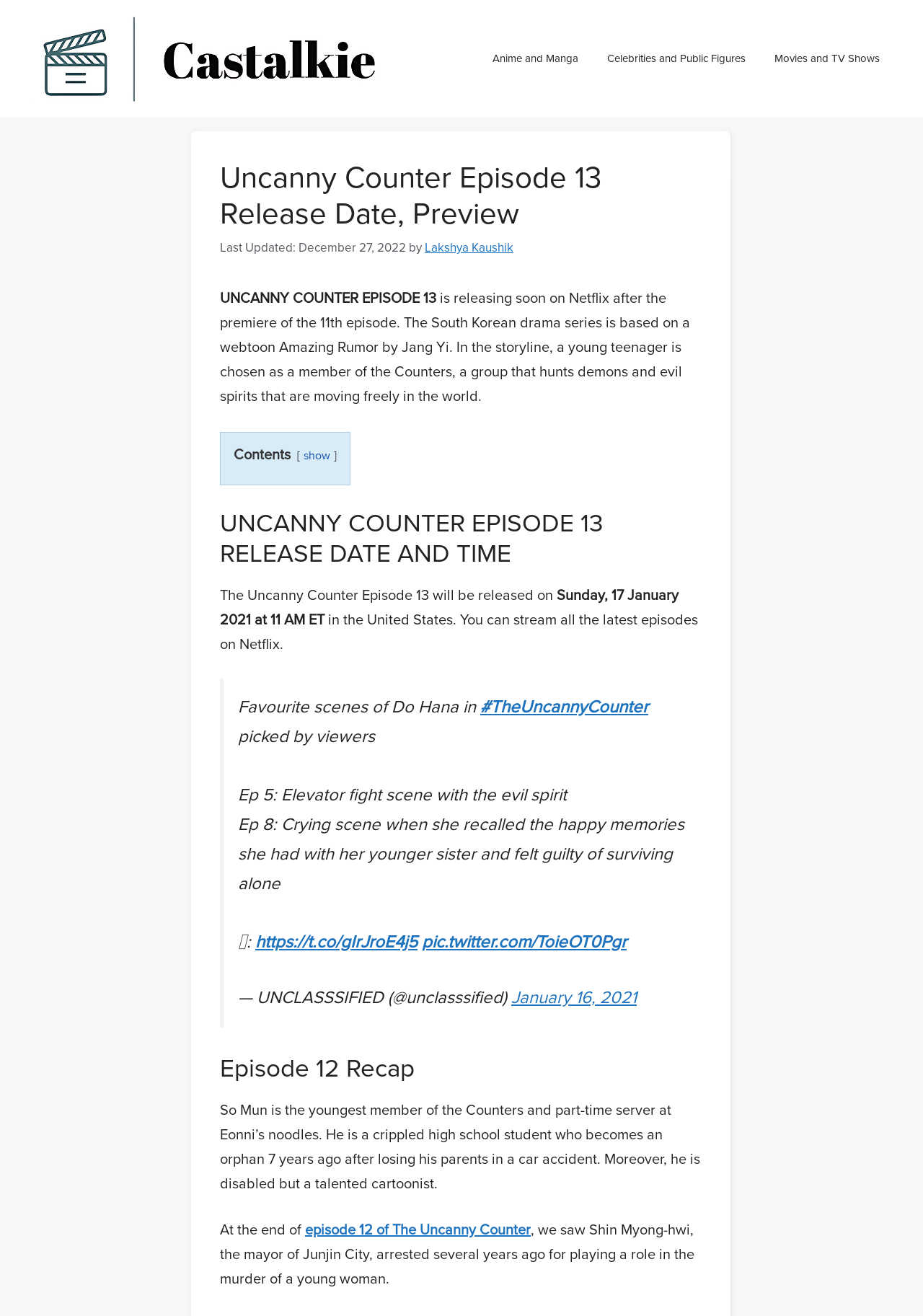Please specify the bounding box coordinates of the area that should be clicked to accomplish the following instruction: "Visit the 'Lakshya Kaushik' author page". The coordinates should consist of four float numbers between 0 and 1, i.e., [left, top, right, bottom].

[0.46, 0.183, 0.556, 0.194]